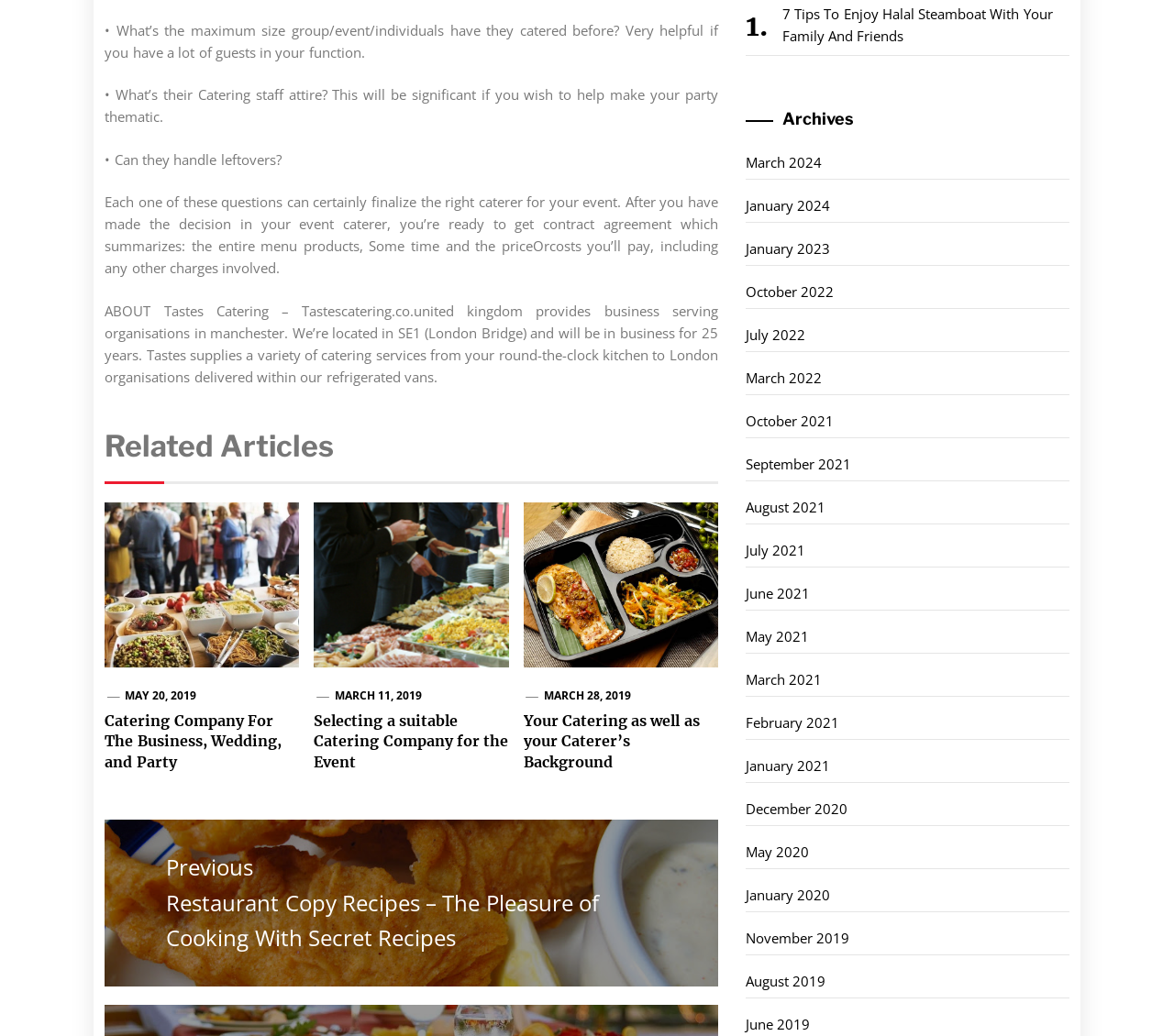What is the title of the first related article?
Based on the screenshot, respond with a single word or phrase.

Catering Company For The Business, Wedding, and Party